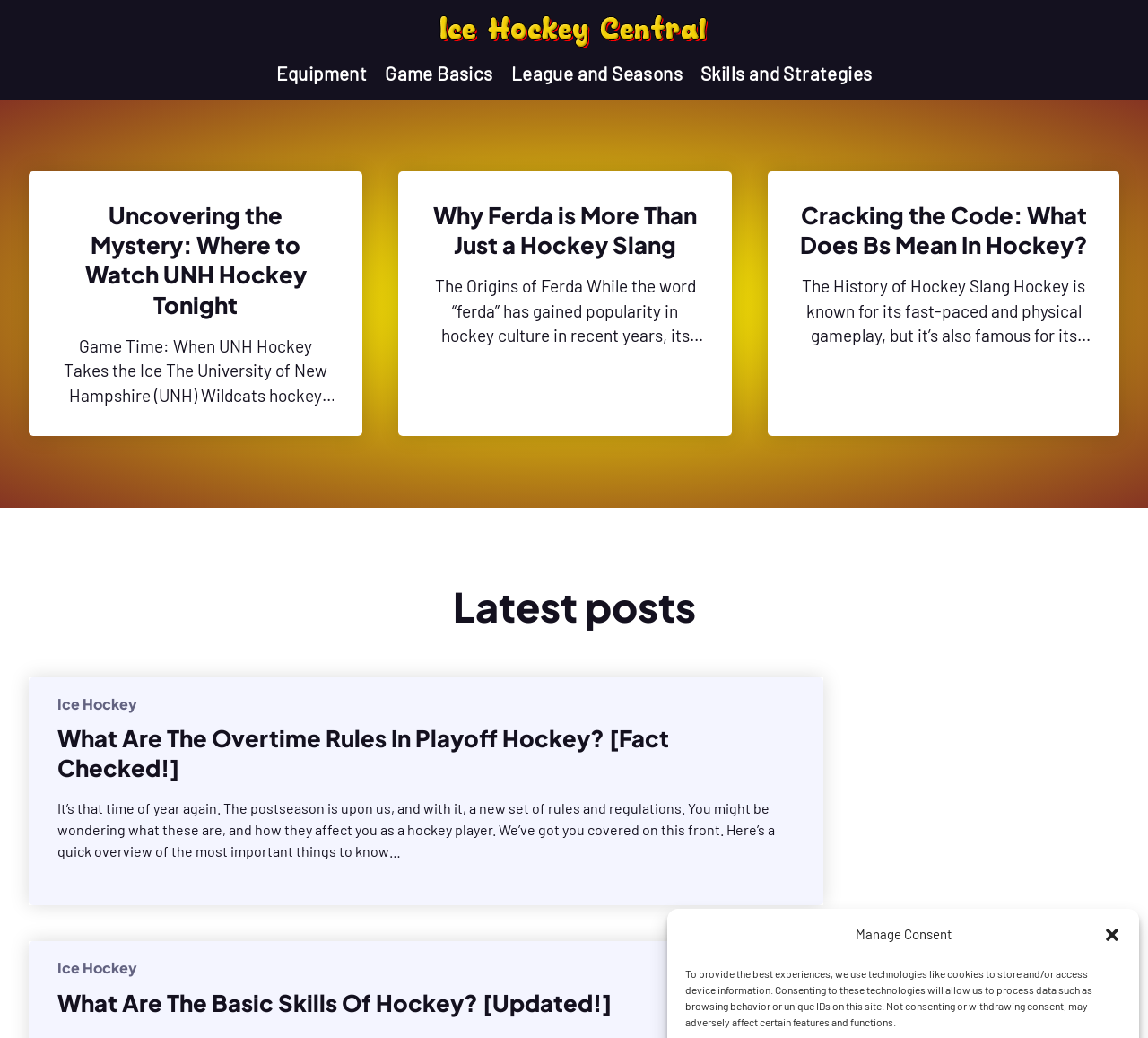Illustrate the webpage with a detailed description.

The webpage is about hockey, with a focus on discussing various aspects of the sport. At the top, there is a header section with a logo and a navigation menu that includes links to "Equipment", "Game Basics", "League and Seasons", and "Skills and Strategies". 

Below the header, there are three main articles. The first article, "Uncovering the Mystery: Where to Watch UNH Hockey Tonight", is located on the left side of the page and discusses the schedule of the University of New Hampshire Wildcats hockey team. 

To the right of the first article, there is a second article titled "Why Ferda is More Than Just a Hockey Slang", which explores the origins of the term "ferda" in hockey culture. 

On the far right side of the page, there is a third article, "Cracking the Code: What Does Bs Mean In Hockey?", which delves into the meaning of the term "Bs" in hockey. 

Further down the page, there is a section labeled "Latest posts" that lists several links to other hockey-related articles, including "What Are The Overtime Rules In Playoff Hockey? [Fact Checked!]" and "What Are The Basic Skills Of Hockey? [Updated!]". These articles are accompanied by brief summaries of their content.